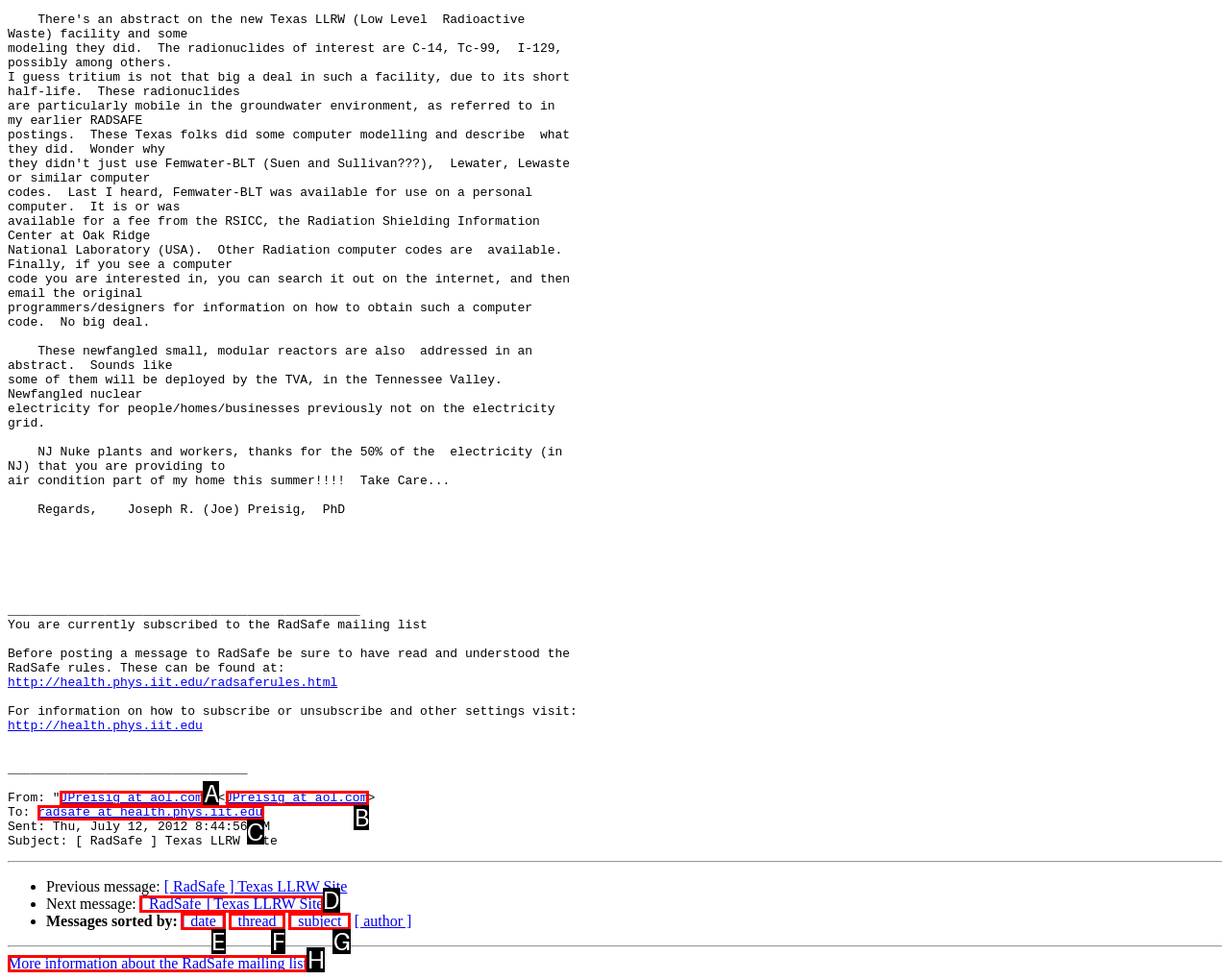From the options presented, which lettered element matches this description: radsafe at health.phys.iit.edu
Reply solely with the letter of the matching option.

C